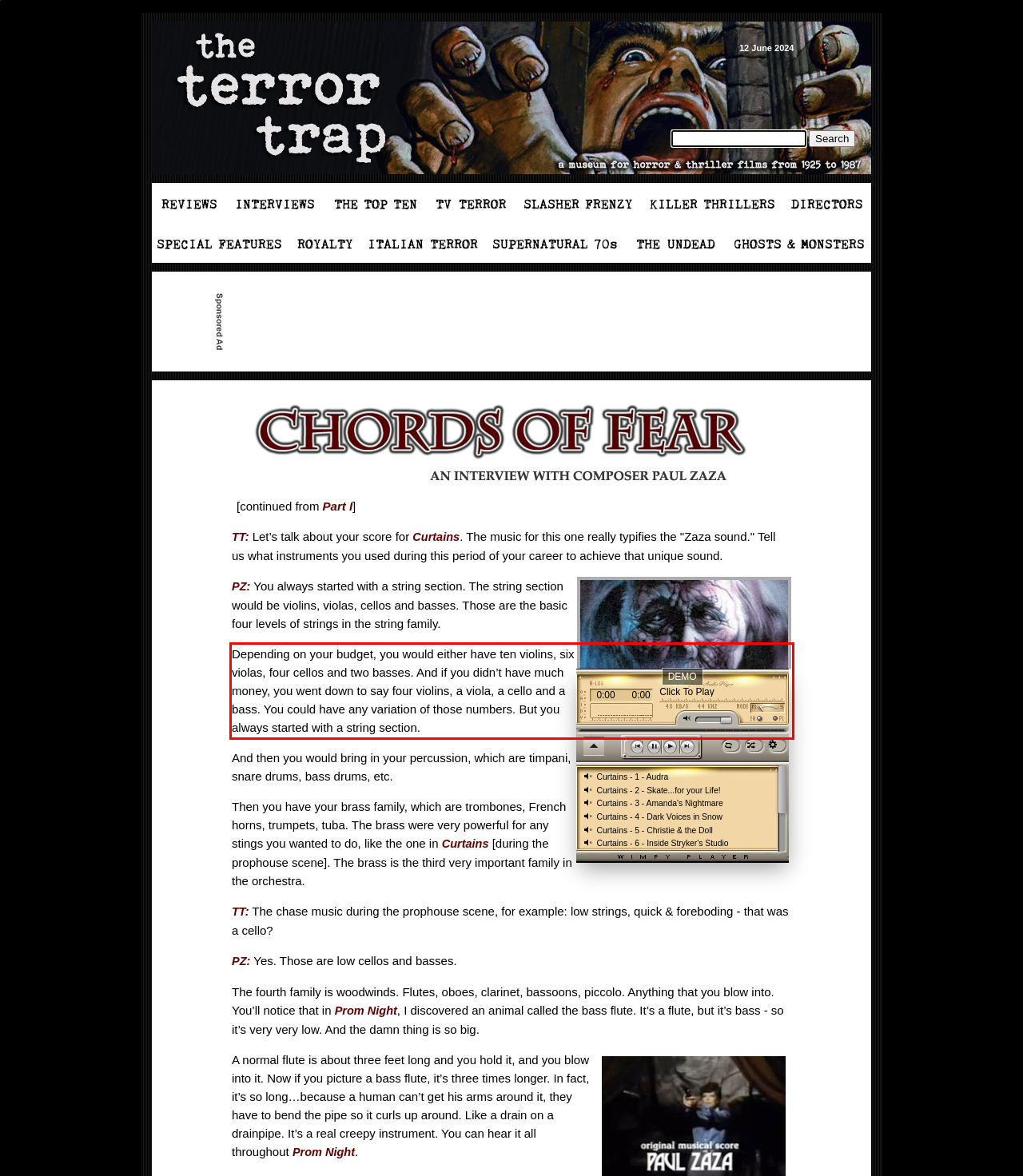Review the screenshot of the webpage and recognize the text inside the red rectangle bounding box. Provide the extracted text content.

Depending on your budget, you would either have ten violins, six violas, four cellos and two basses. And if you didn’t have much money, you went down to say four violins, a viola, a cello and a bass. You could have any variation of those numbers. But you always started with a string section.